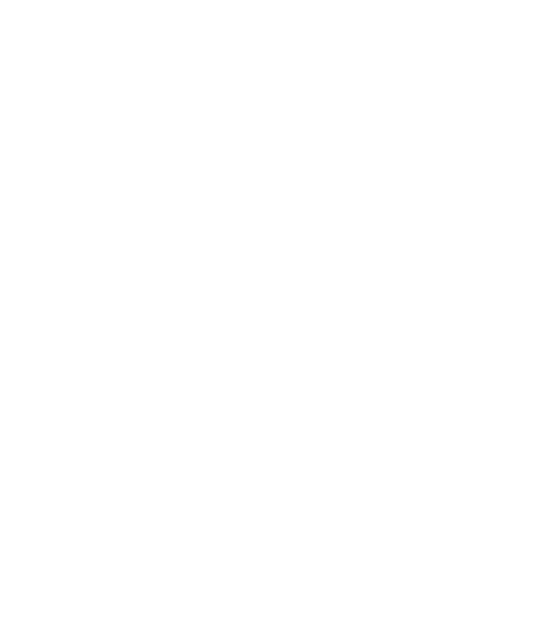Provide a short answer using a single word or phrase for the following question: 
What kind of professionals does Orthostand support?

Health professionals